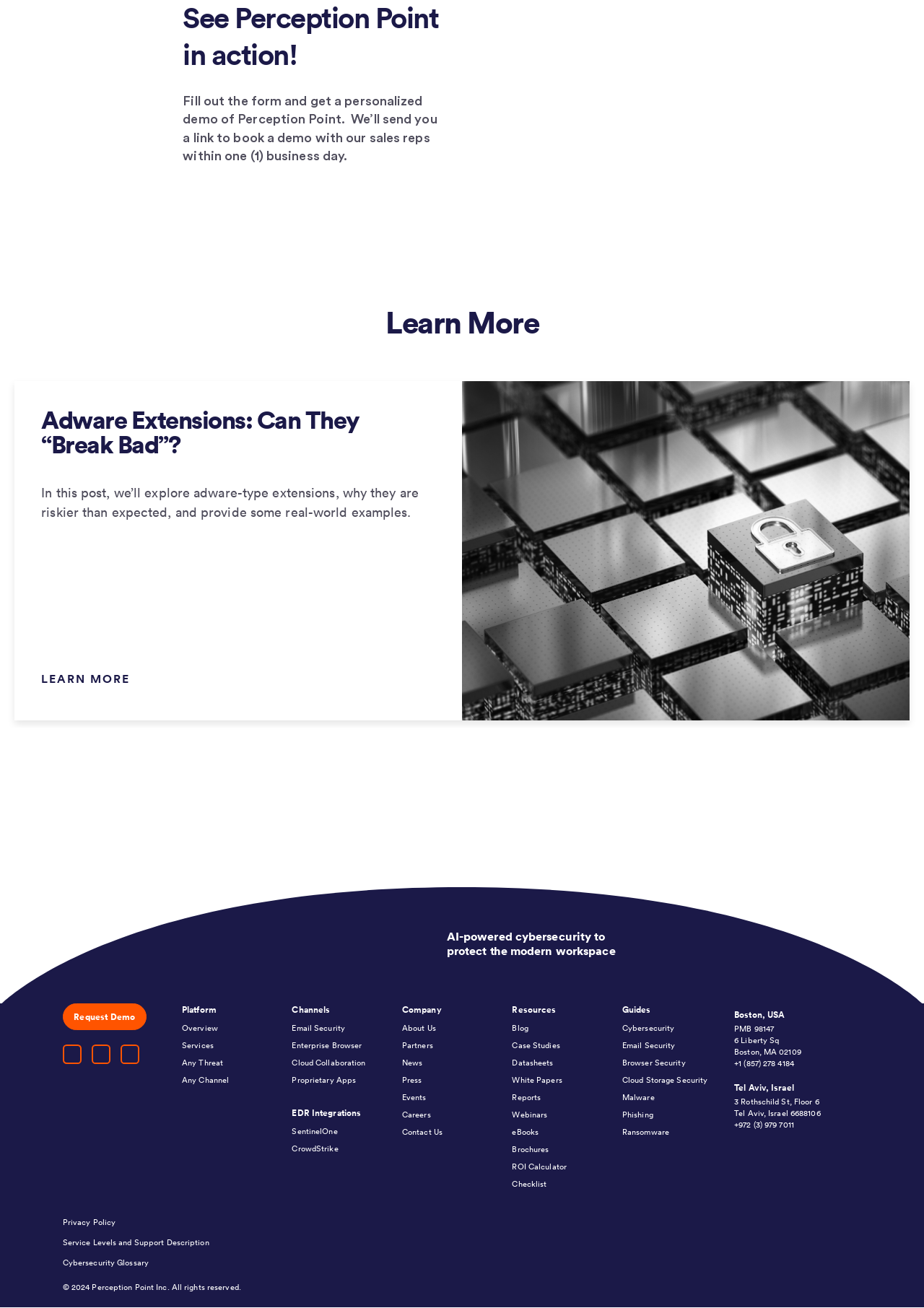Please find and report the bounding box coordinates of the element to click in order to perform the following action: "Learn more about Adware Extensions". The coordinates should be expressed as four float numbers between 0 and 1, in the format [left, top, right, bottom].

[0.045, 0.31, 0.389, 0.352]